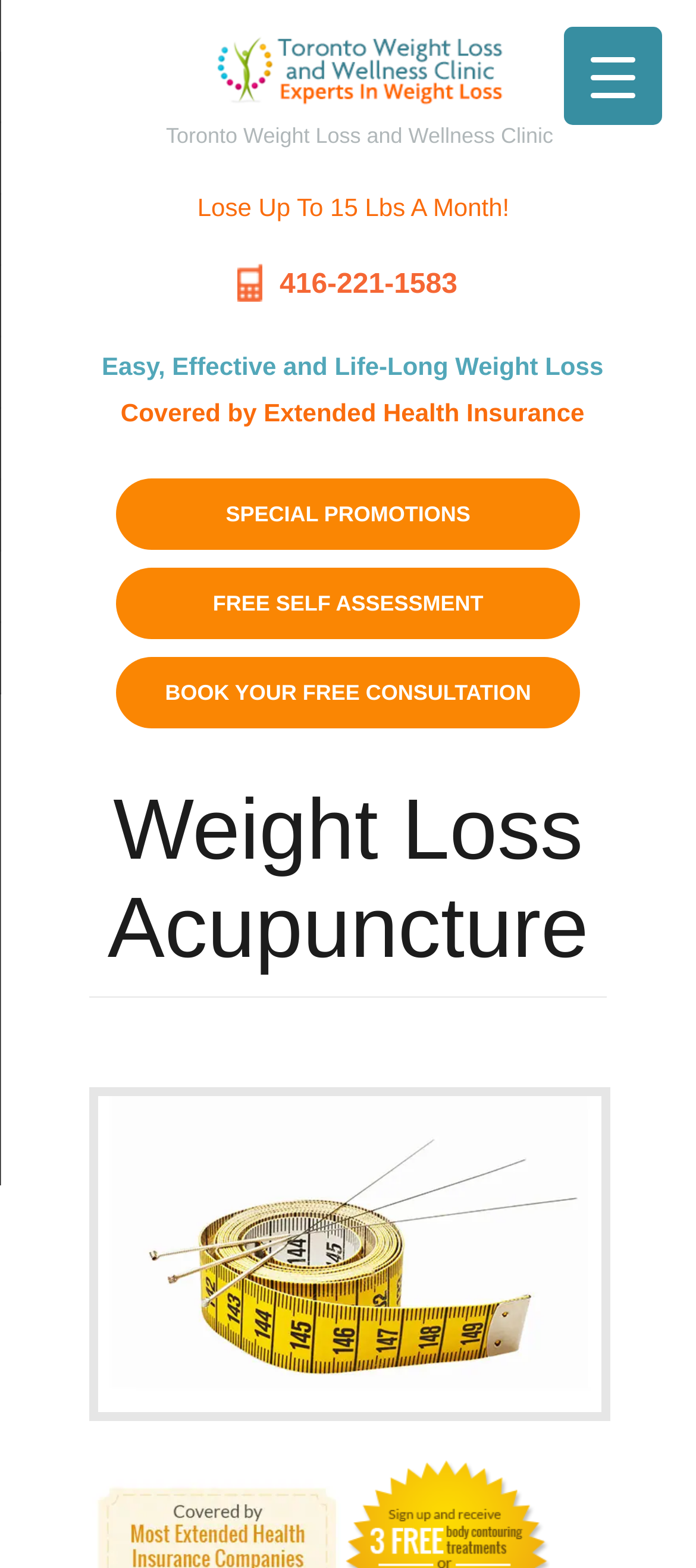Review the image closely and give a comprehensive answer to the question: What is the clinic's name?

I found the clinic's name by looking at the link element with the text 'Toronto Weight Loss Clinic Toronto Weight Loss and Wellness Clinic' which is located at the coordinates [0.162, 0.023, 0.872, 0.095].